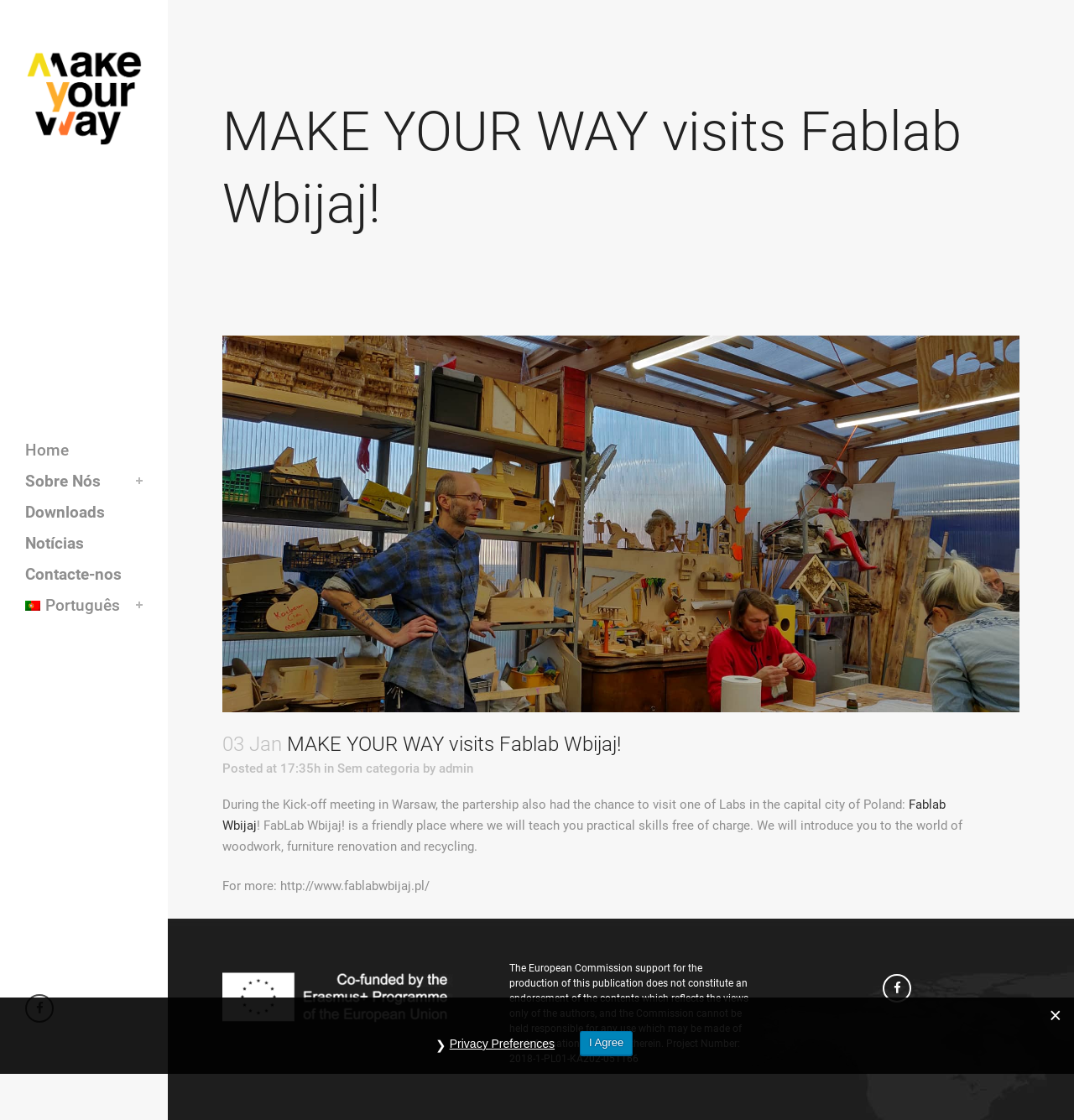Given the content of the image, can you provide a detailed answer to the question?
What is the time of posting mentioned in the article?

The answer can be found in the article section of the webpage, where it is mentioned that 'Posted at 17:35h'.